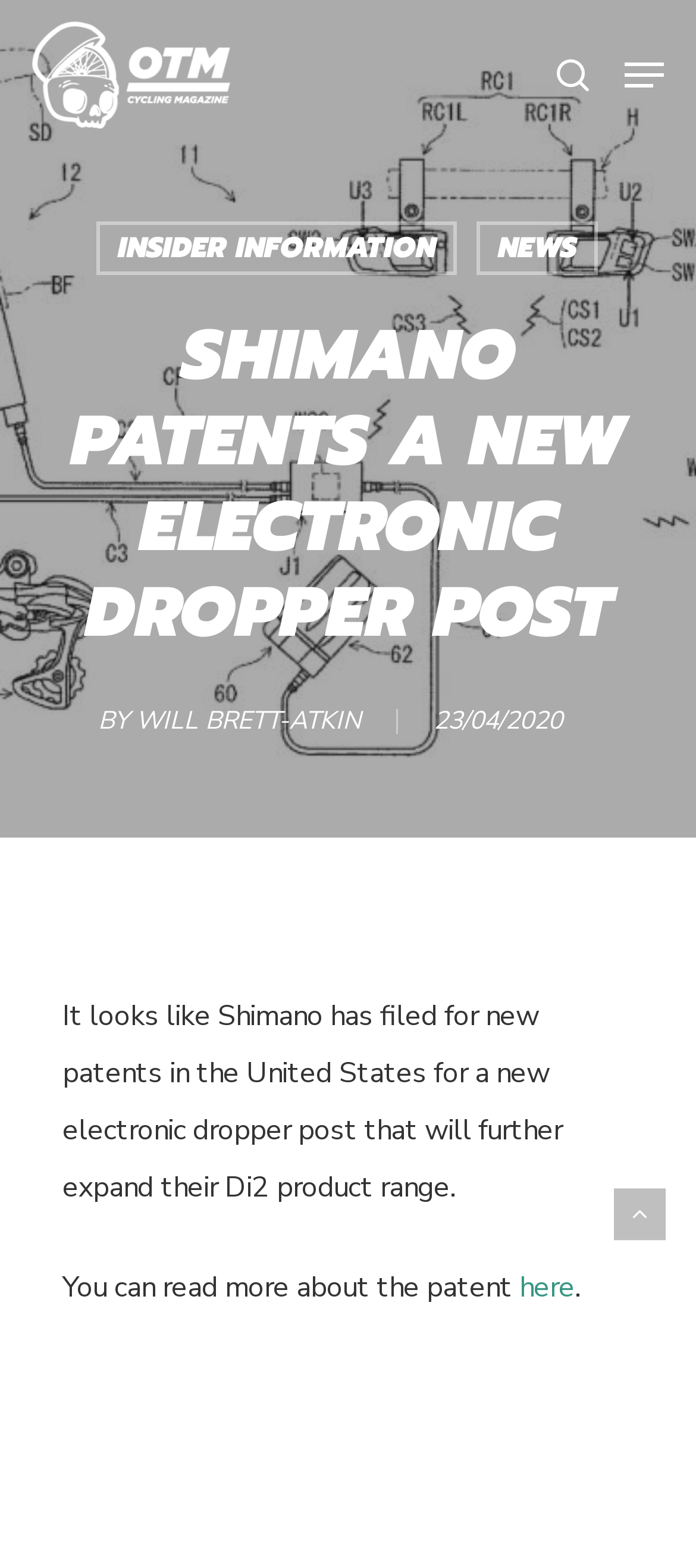Based on what you see in the screenshot, provide a thorough answer to this question: What is the topic of the article?

I found the answer by looking at the main heading, which says 'SHIMANO PATENTS A NEW ELECTRONIC DROPPER POST', and also by reading the first sentence of the article, which mentions Shimano's new patent for an electronic dropper post.